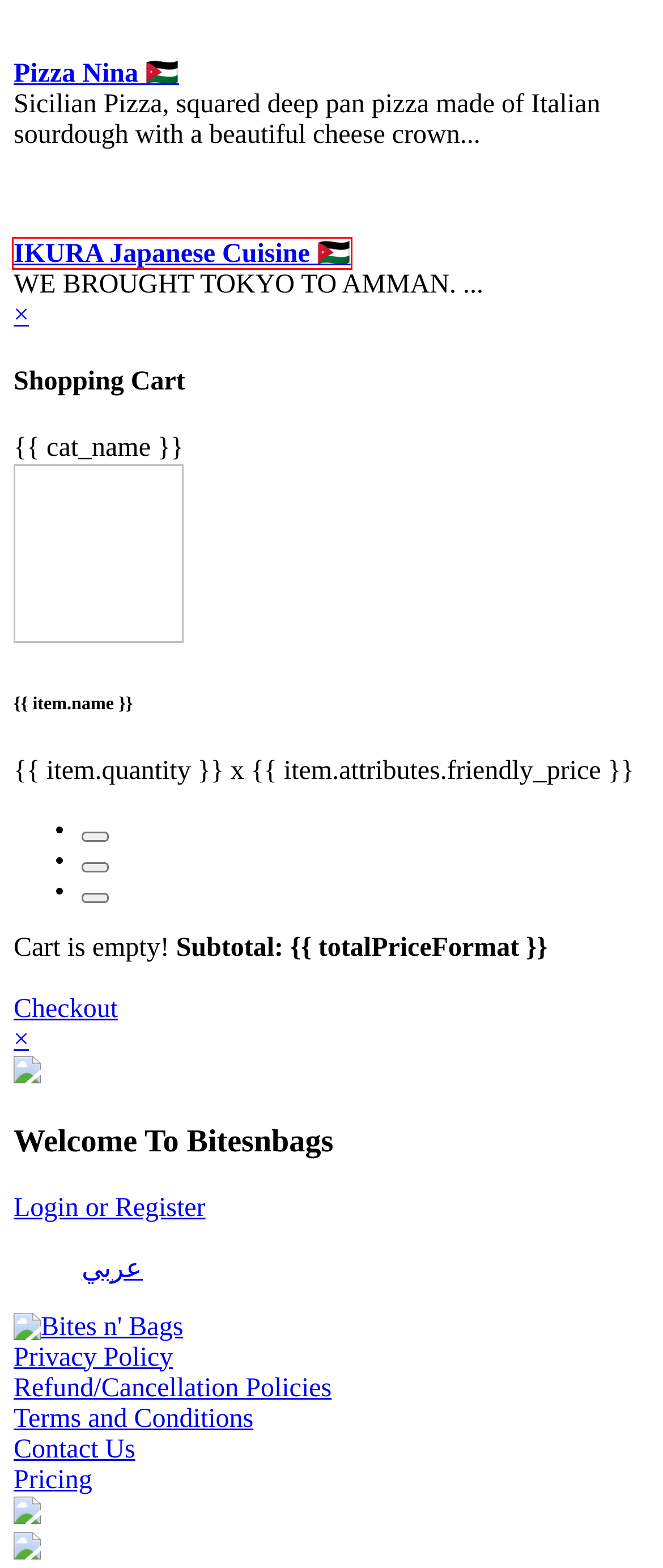You are provided with a screenshot of a webpage containing a red rectangle bounding box. Identify the webpage description that best matches the new webpage after the element in the bounding box is clicked. Here are the potential descriptions:
A. The Pitmaster 🇯🇴
B. IKURA Japanese Cuisine 🇯🇴
C. Eater's 🇯🇴
D. Don Poio 🇯🇴
E. bitesnbags
F. Pizza Nina 🇯🇴
G. Chez Hilda 🇯🇴
H. Almashreq Mobile

B